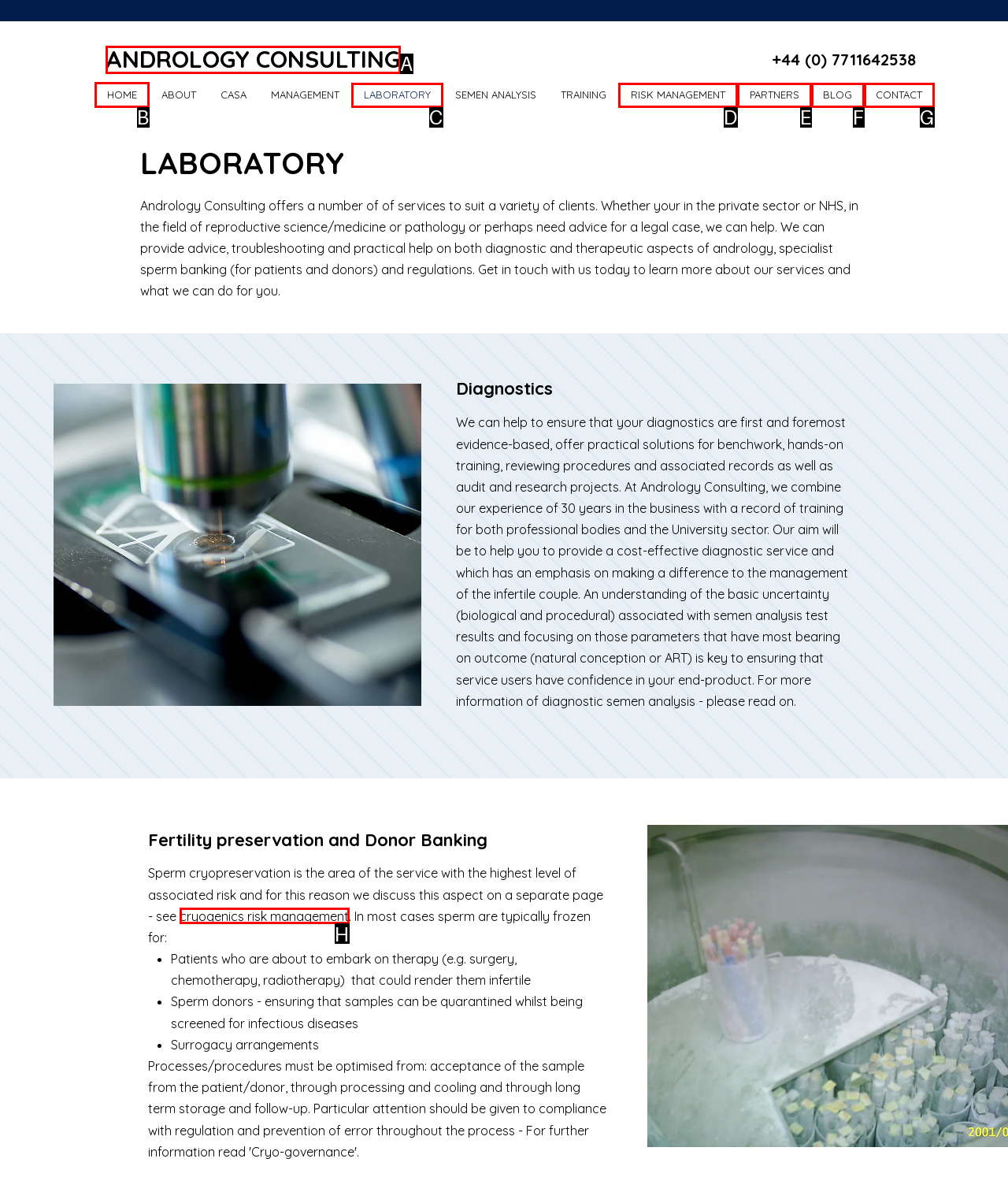Identify which HTML element to click to fulfill the following task: Click on the 'HOME' link. Provide your response using the letter of the correct choice.

B